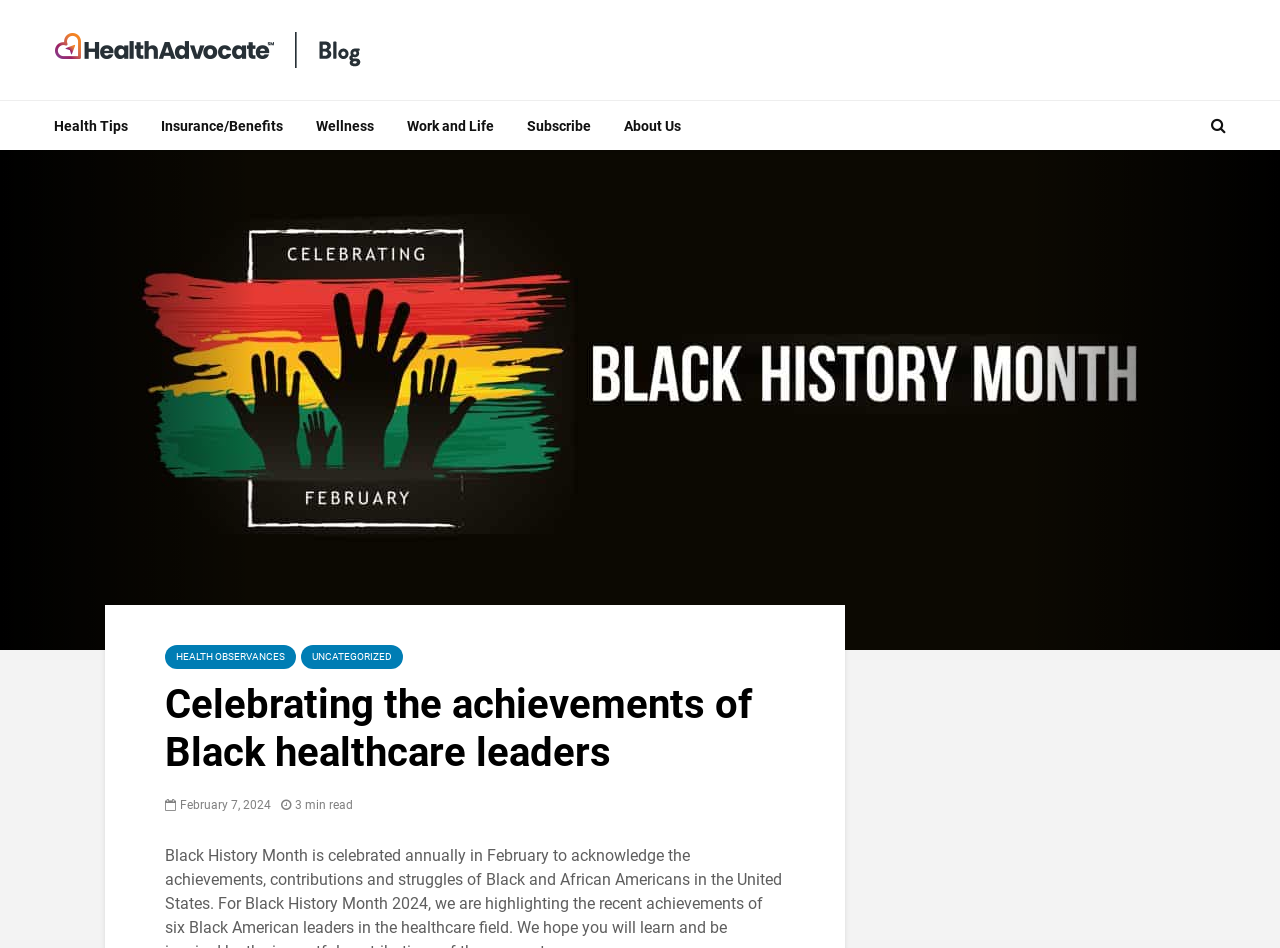Examine the image carefully and respond to the question with a detailed answer: 
How long does it take to read the article?

I found the reading time of the article by looking at the text below the title, which says '3 min read'.